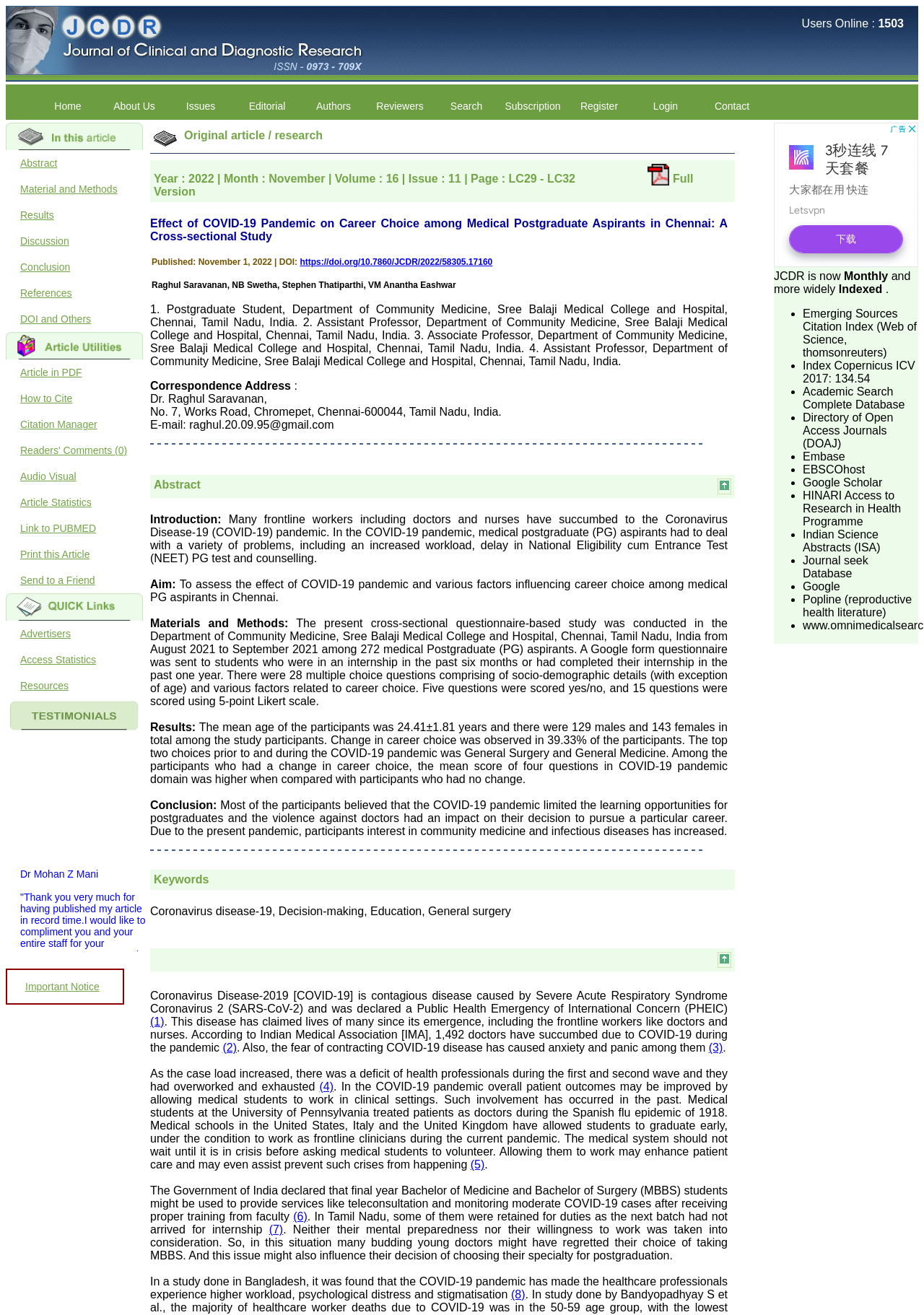Predict the bounding box coordinates of the area that should be clicked to accomplish the following instruction: "Click on the 'Home' link". The bounding box coordinates should consist of four float numbers between 0 and 1, i.e., [left, top, right, bottom].

[0.038, 0.073, 0.109, 0.088]